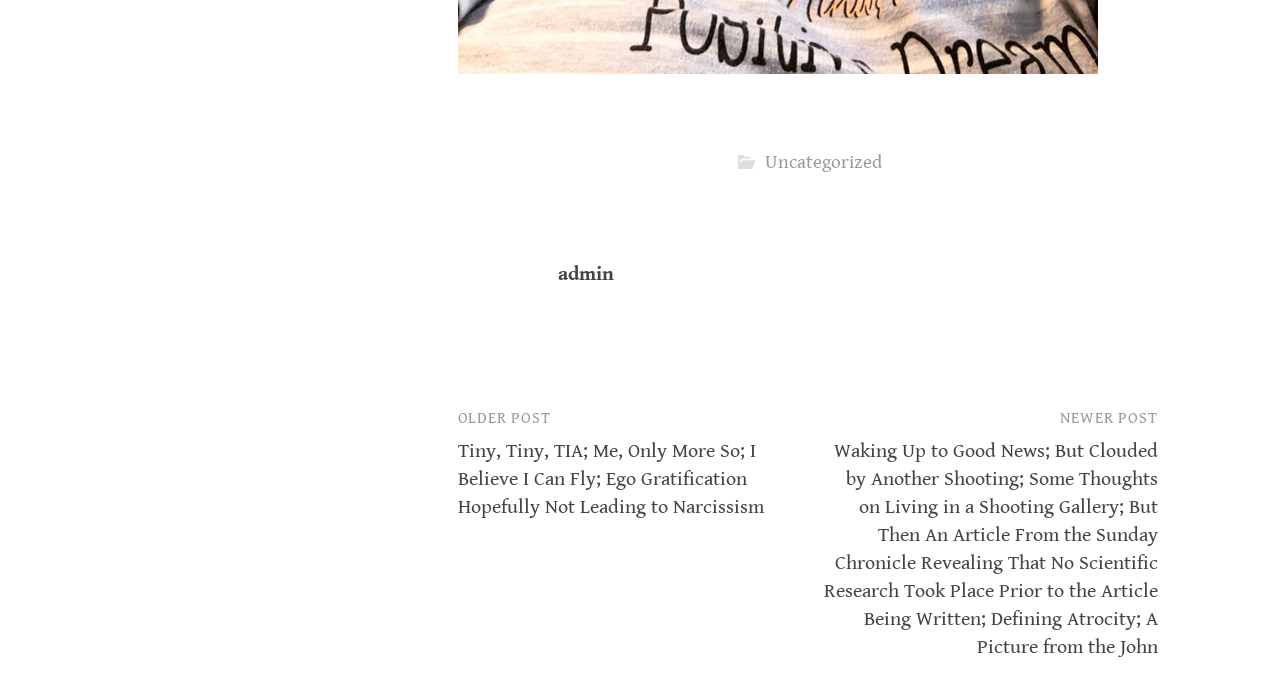Please determine the bounding box of the UI element that matches this description: admin. The coordinates should be given as (top-left x, top-left y, bottom-right x, bottom-right y), with all values between 0 and 1.

[0.436, 0.391, 0.479, 0.425]